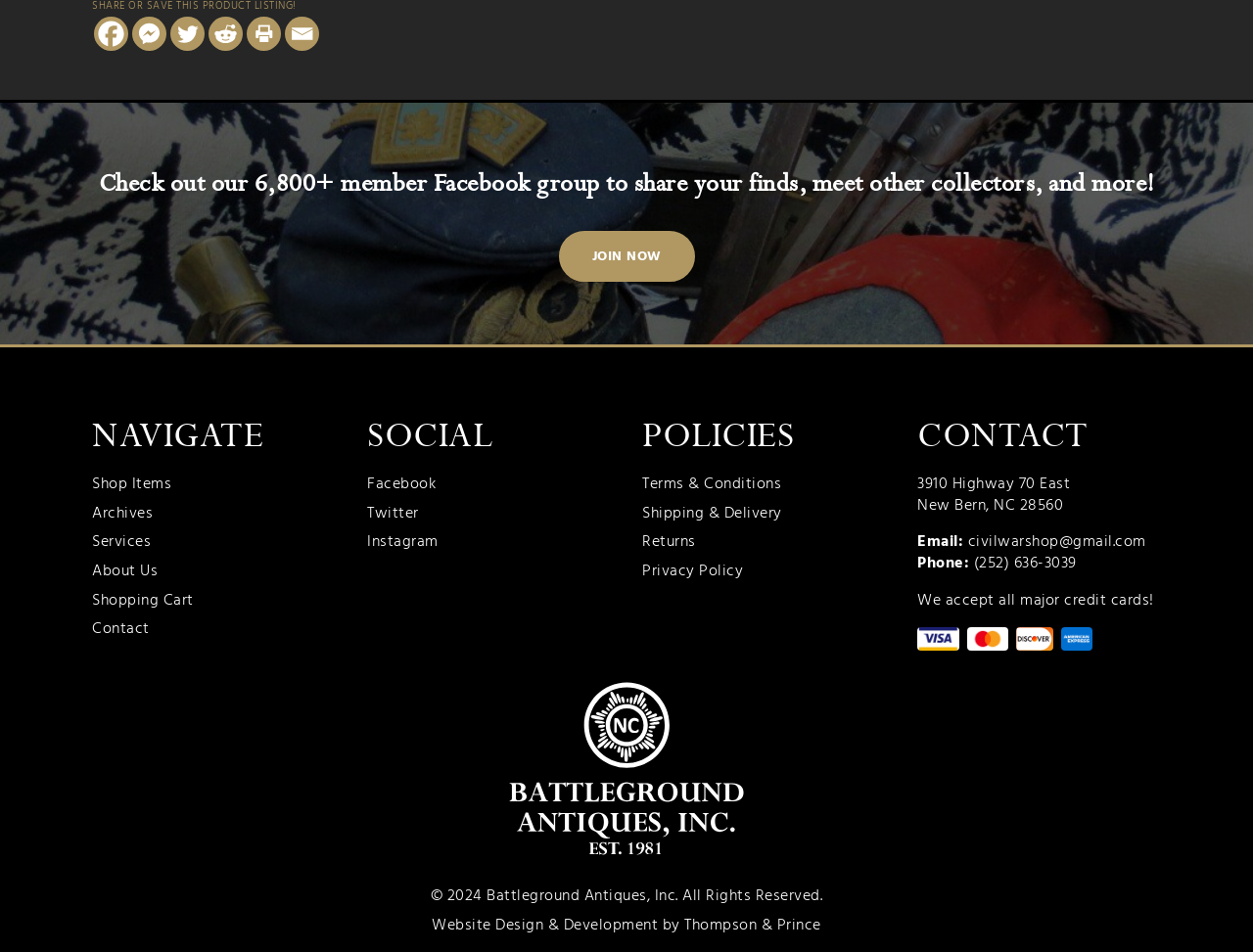What types of credit cards are accepted by the business?
From the screenshot, provide a brief answer in one word or phrase.

All major credit cards